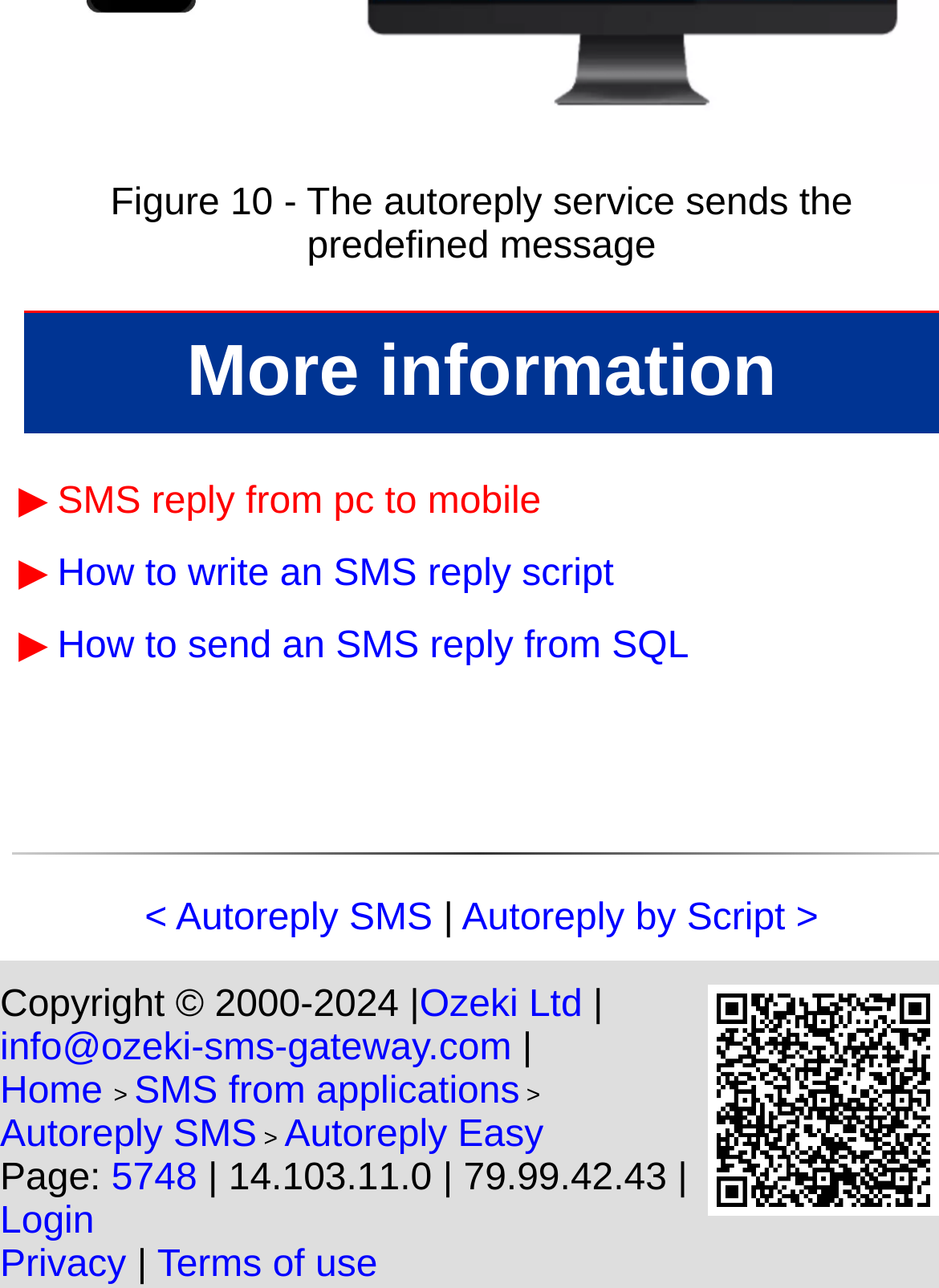Using the format (top-left x, top-left y, bottom-right x, bottom-right y), and given the element description, identify the bounding box coordinates within the screenshot: Login

[0.0, 0.932, 0.1, 0.964]